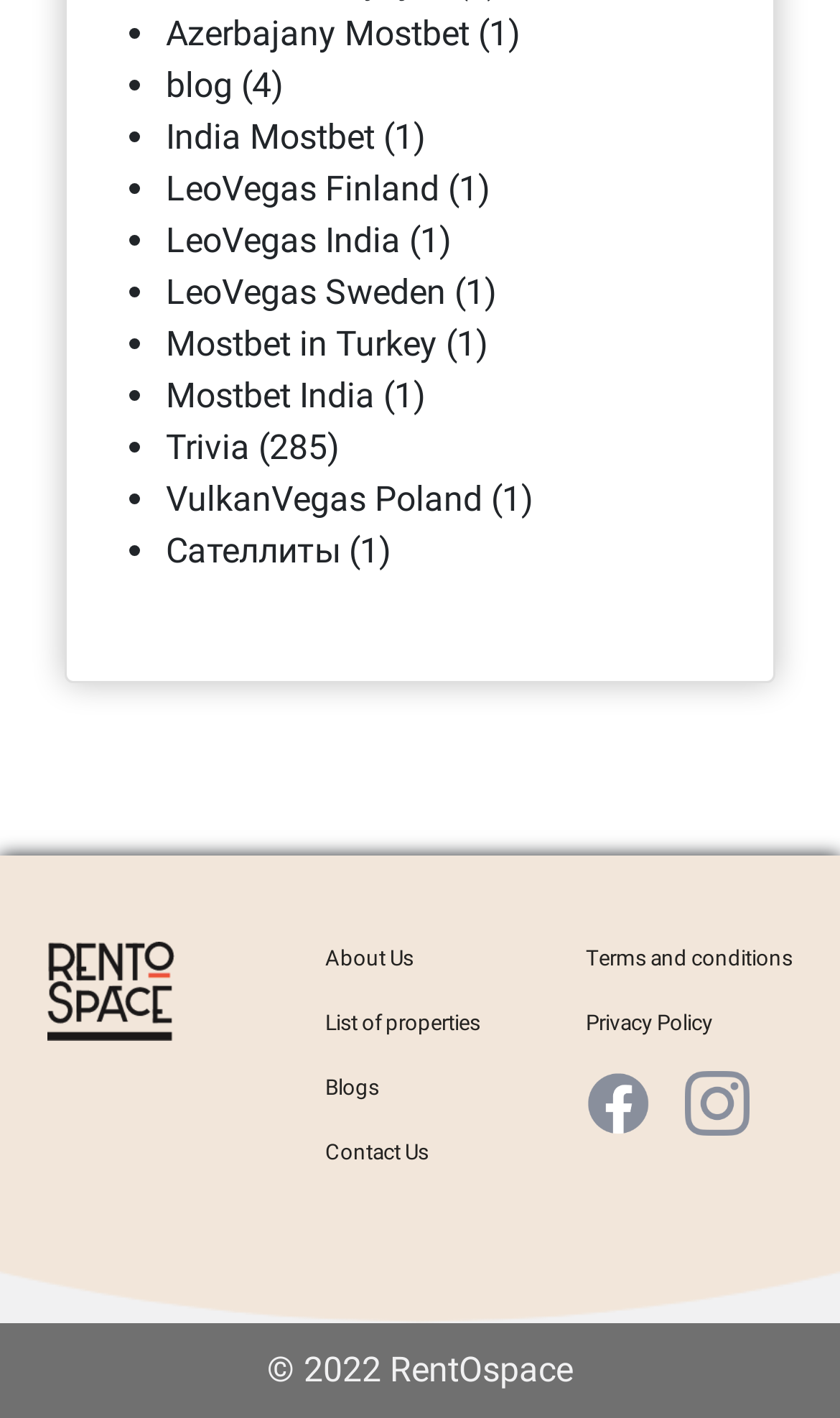Locate the bounding box coordinates of the clickable element to fulfill the following instruction: "Share on linkedin". Provide the coordinates as four float numbers between 0 and 1 in the format [left, top, right, bottom].

None